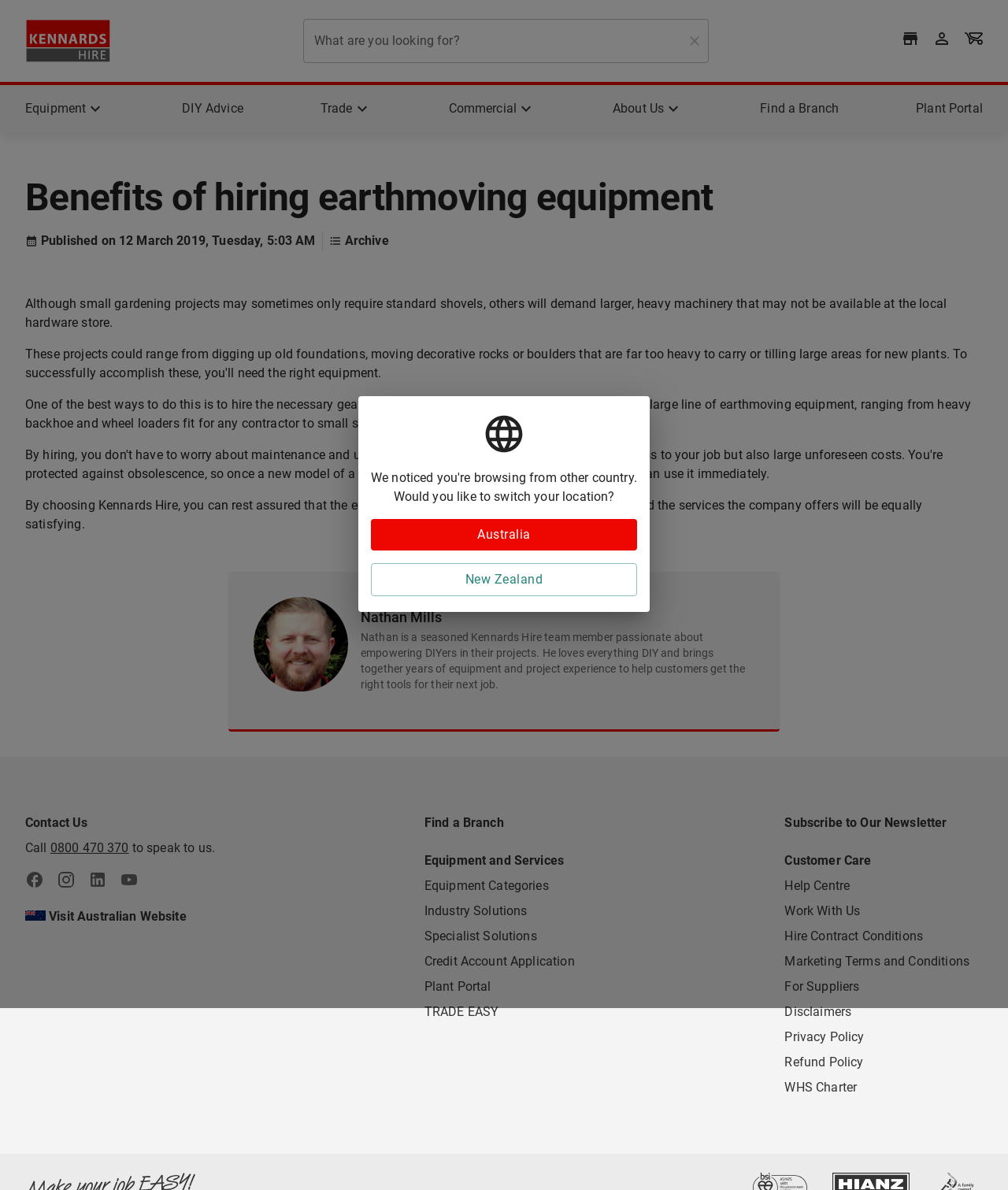Can you find the bounding box coordinates for the element to click on to achieve the instruction: "Find a local branch"?

[0.754, 0.083, 0.832, 0.099]